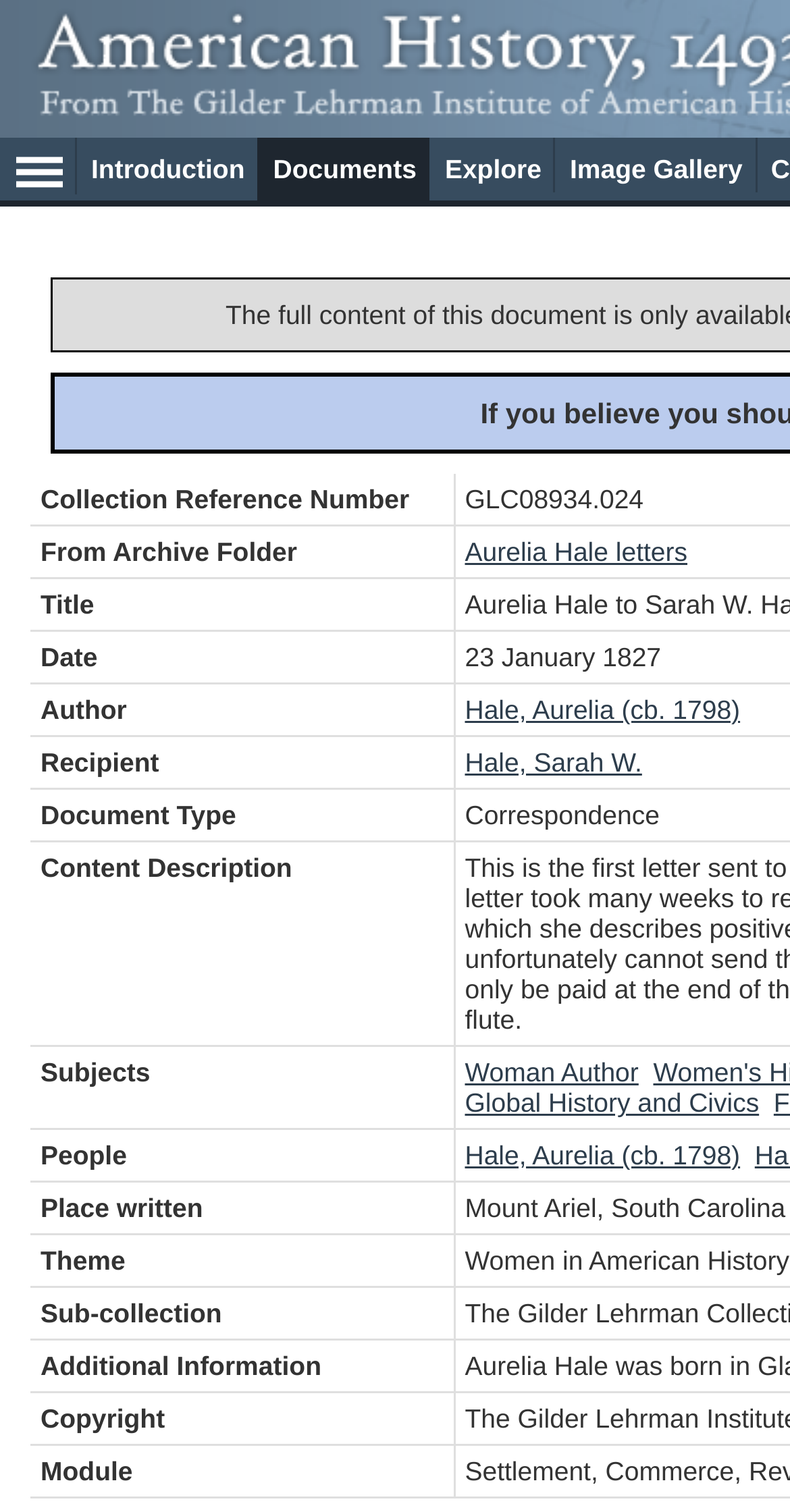Find the bounding box coordinates of the element you need to click on to perform this action: 'Explore the documents'. The coordinates should be represented by four float values between 0 and 1, in the format [left, top, right, bottom].

[0.328, 0.091, 0.545, 0.127]